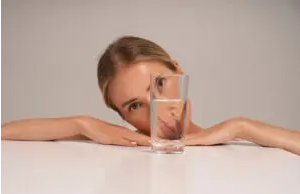What is the theme of the image?
Please provide a comprehensive answer based on the information in the image.

The caption explicitly states that the image aligns with the theme of 'water tasting', which is an exploration of flavors and experiences associated with this fundamental beverage, inviting viewers to appreciate hydration and its significance in daily life.